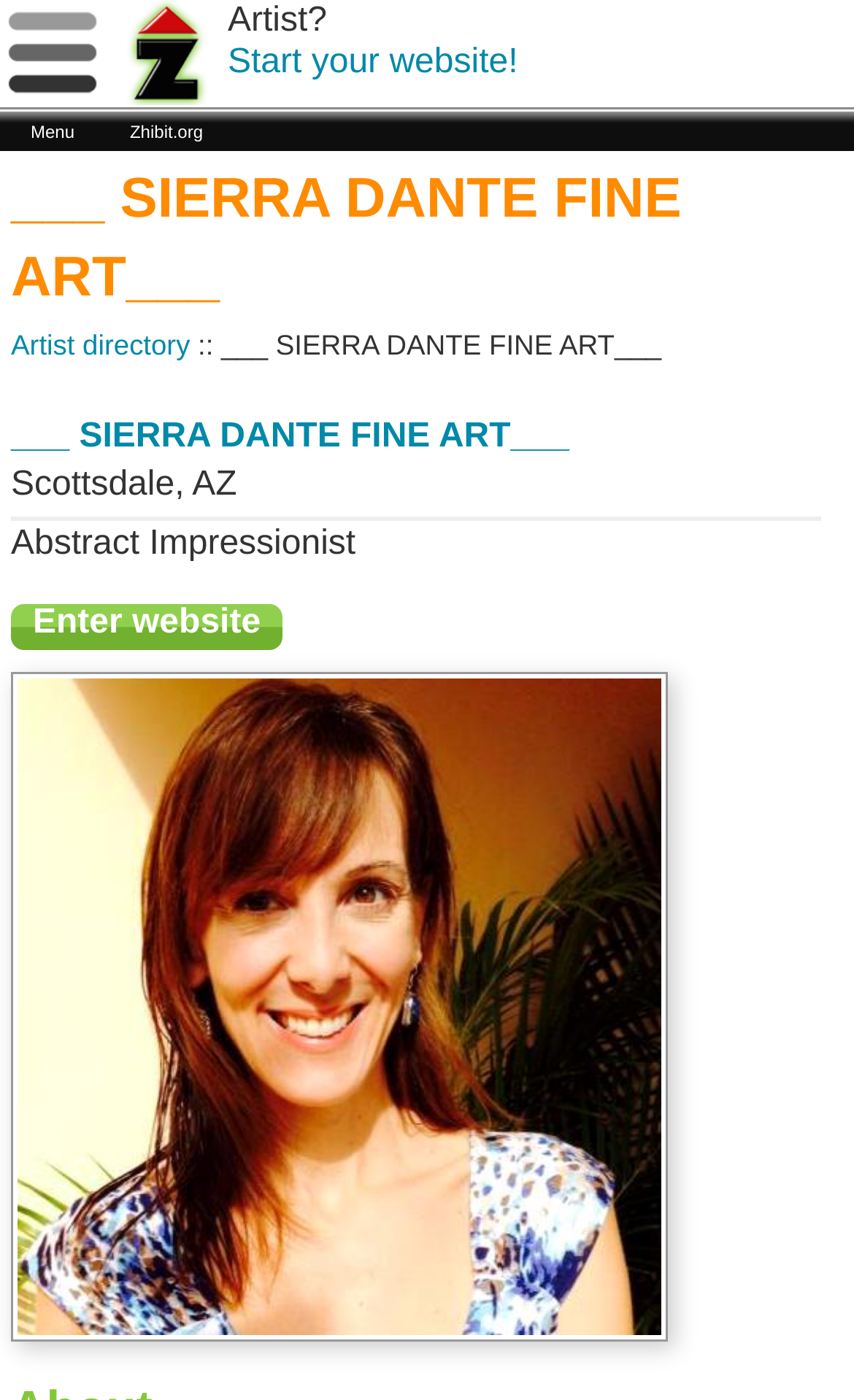What is the purpose of the 'Enter website' button?
Answer with a single word or phrase by referring to the visual content.

To enter the artist's website